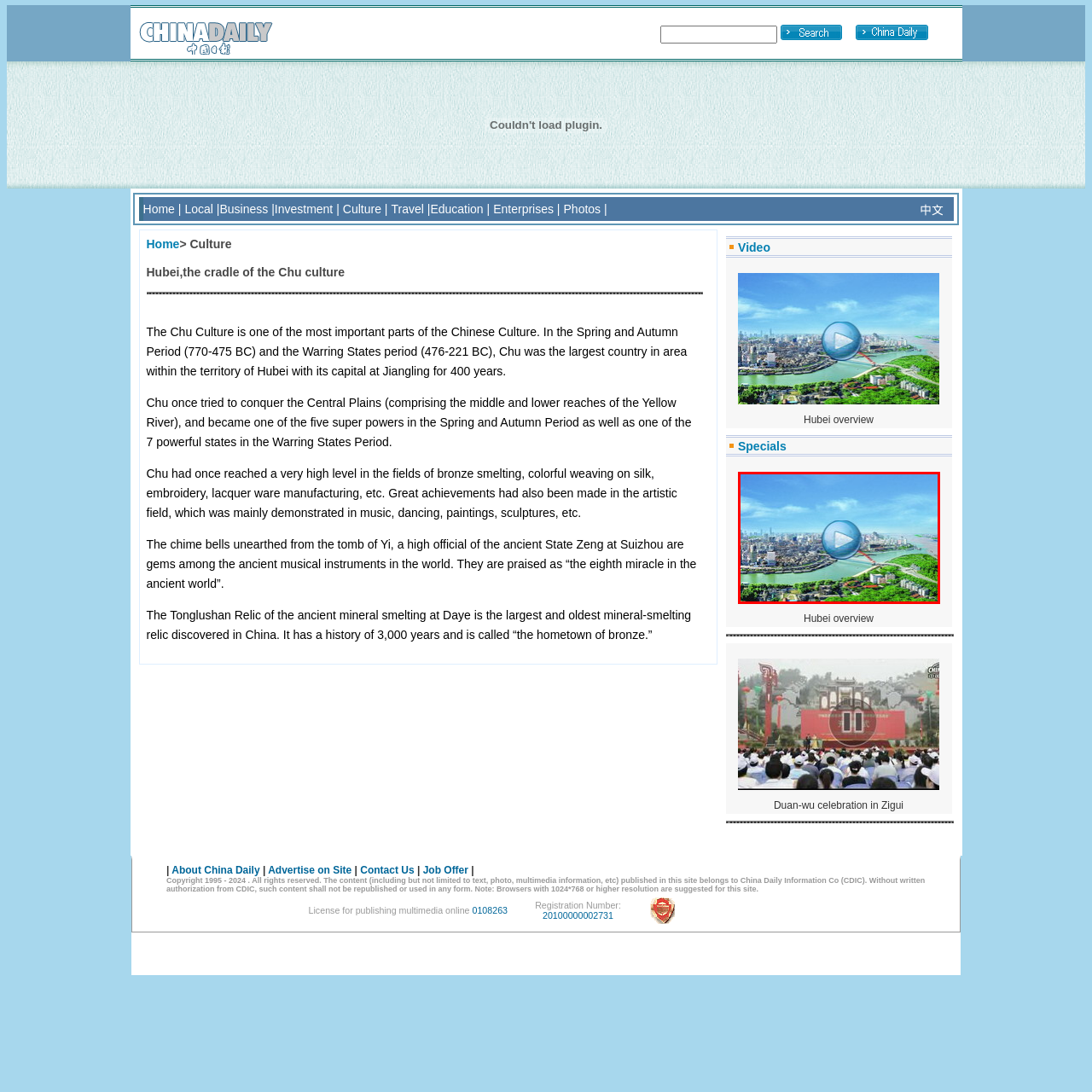Carefully look at the image inside the red box and answer the subsequent question in as much detail as possible, using the information from the image: 
What is the color of the sky in the image?

The caption describes the atmosphere of the image, stating that the bright blue sky overhead adds to the inviting atmosphere, promising viewers an intriguing exploration of Hubei's unique offerings. This indicates that the color of the sky in the image is bright blue.